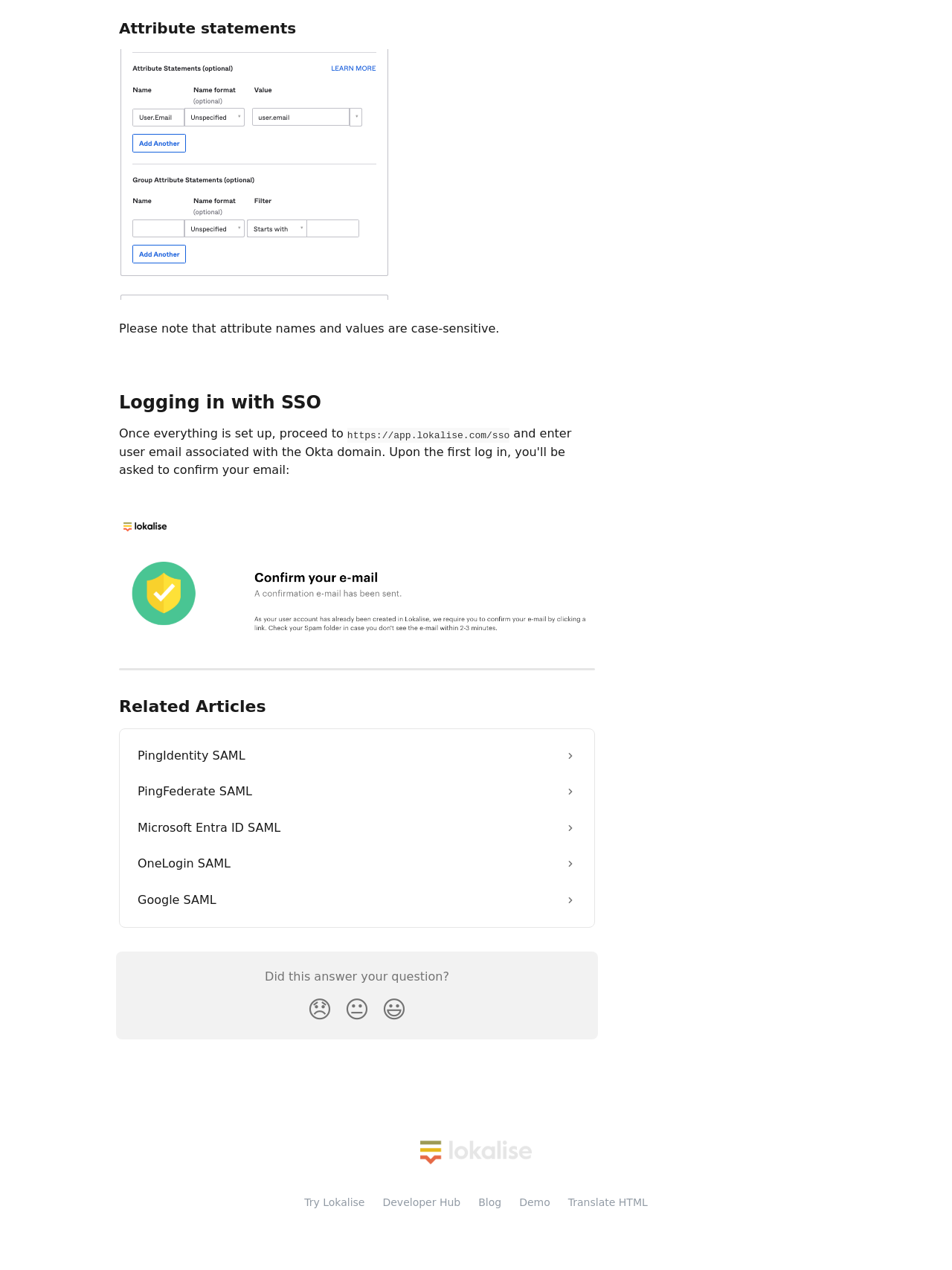Provide the bounding box coordinates of the HTML element this sentence describes: "Translate HTML". The bounding box coordinates consist of four float numbers between 0 and 1, i.e., [left, top, right, bottom].

[0.597, 0.942, 0.68, 0.951]